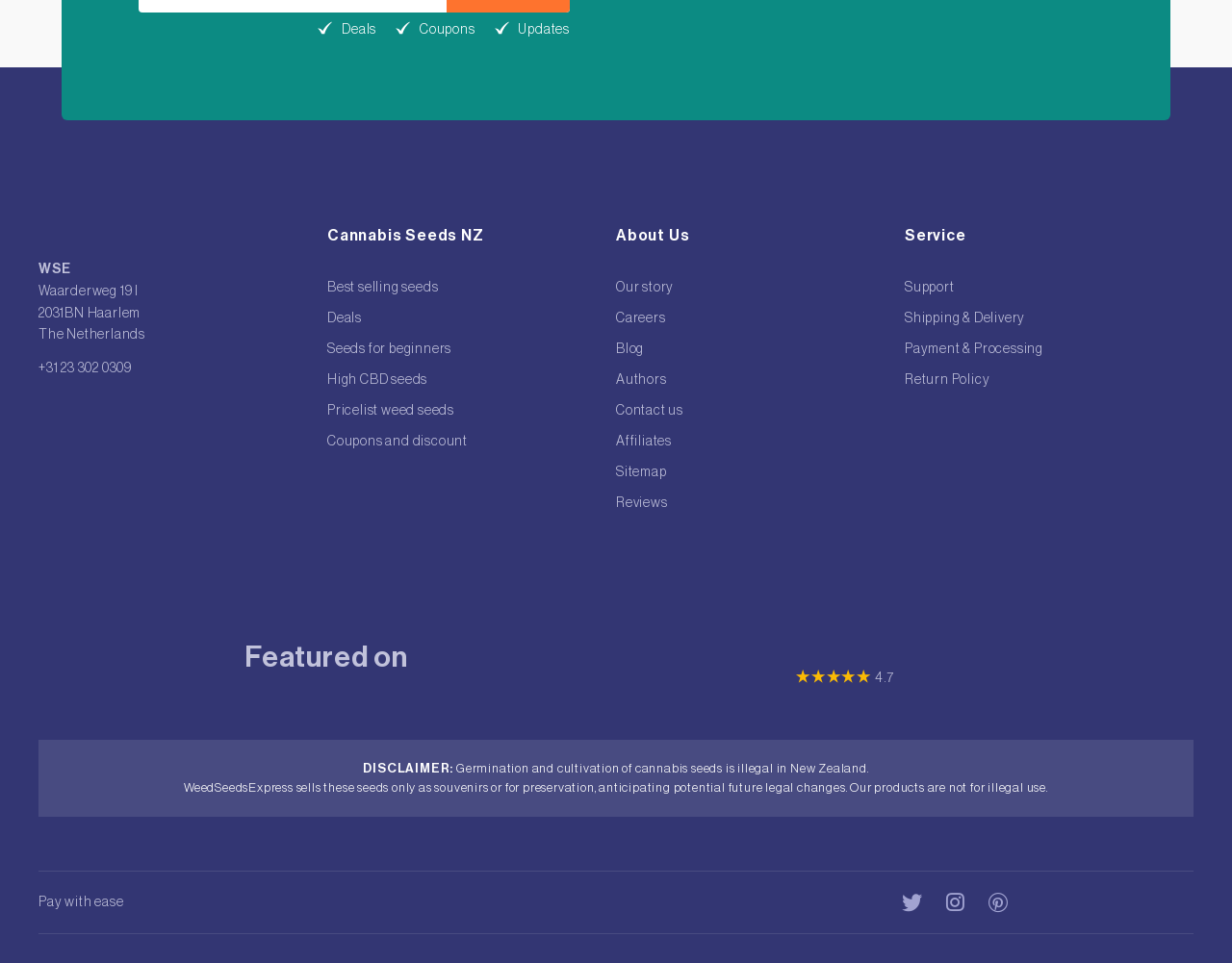Find the bounding box coordinates of the element to click in order to complete the given instruction: "Go to 'Support'."

[0.734, 0.292, 0.775, 0.306]